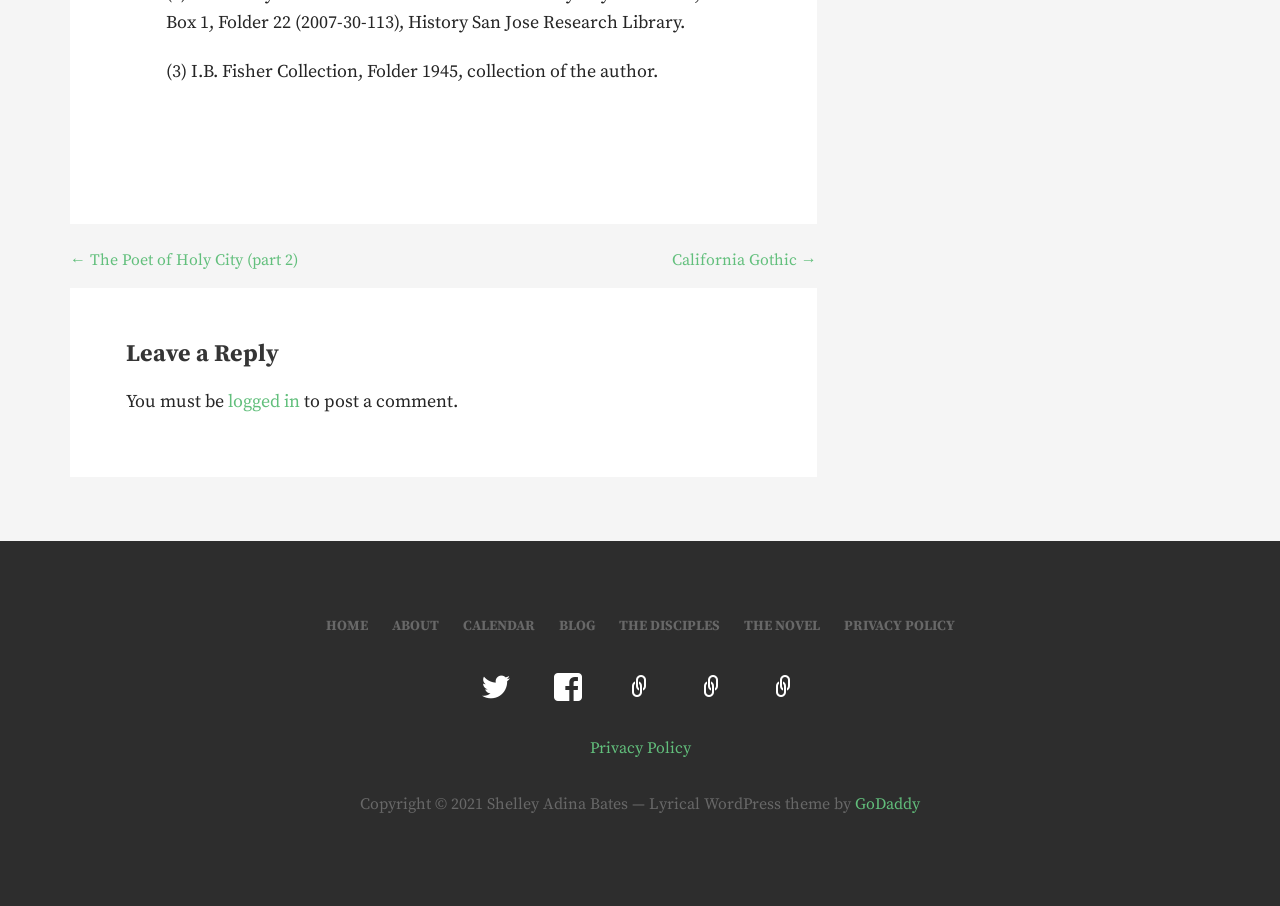Determine the bounding box coordinates of the region that needs to be clicked to achieve the task: "Click on the 'Twitter' link".

[0.375, 0.741, 0.4, 0.777]